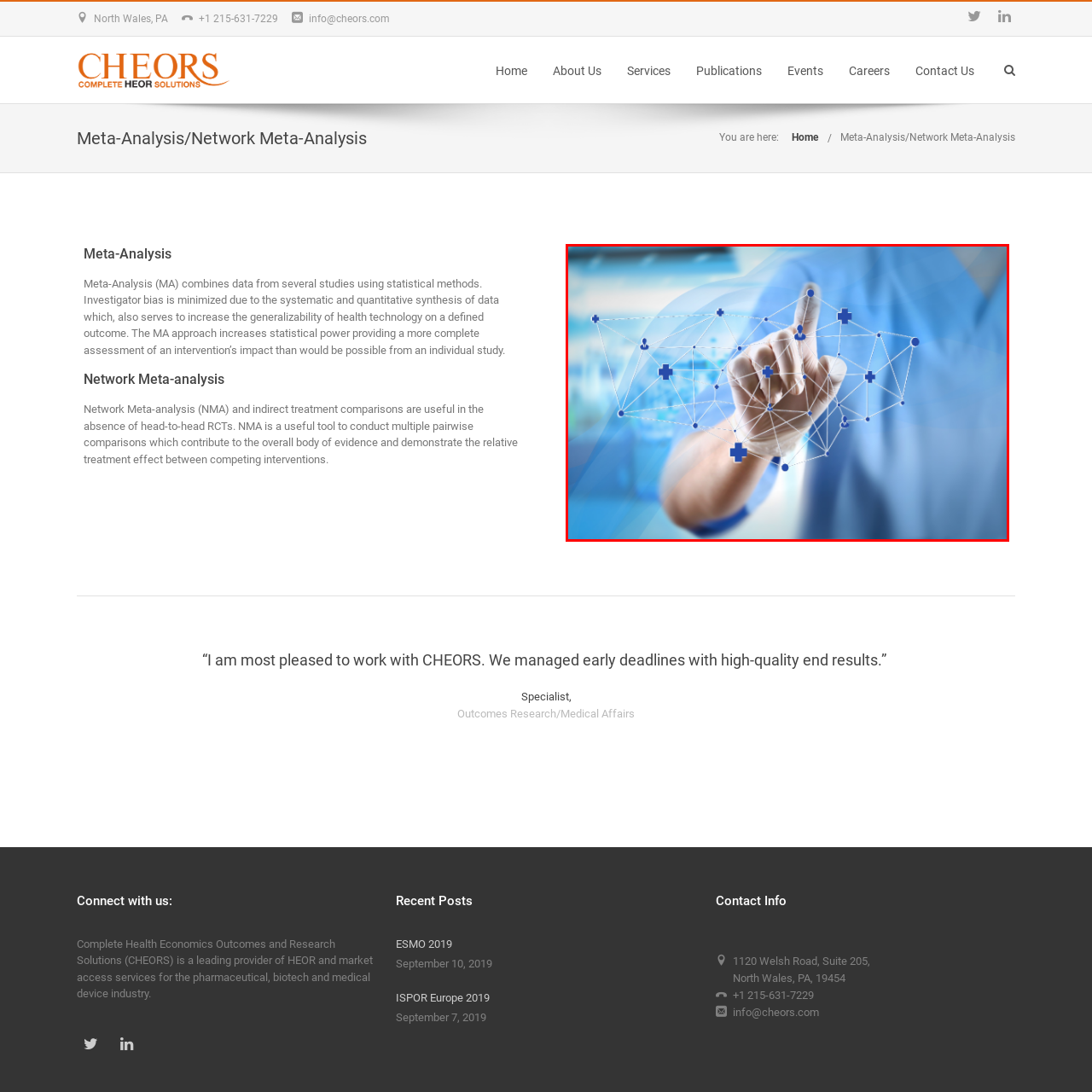Offer a meticulous description of everything depicted in the red-enclosed portion of the image.

The image depicts a healthcare professional in a blue medical attire, prominently using their finger to interact with a digital interface that showcases a network of interconnected nodes, each marked with medical symbols and plus signs. This visual representation symbolizes the integration of technology within healthcare, emphasizing the importance of data connectivity and collaboration in advancing medical practices. The blurred background suggests a clinical setting, reinforcing the theme of modern medicine and innovative health solutions. This image effectively captures the essence of utilizing network meta-analysis in health research, highlighting the role of data synthesis in improving patient outcomes and health technology assessments.